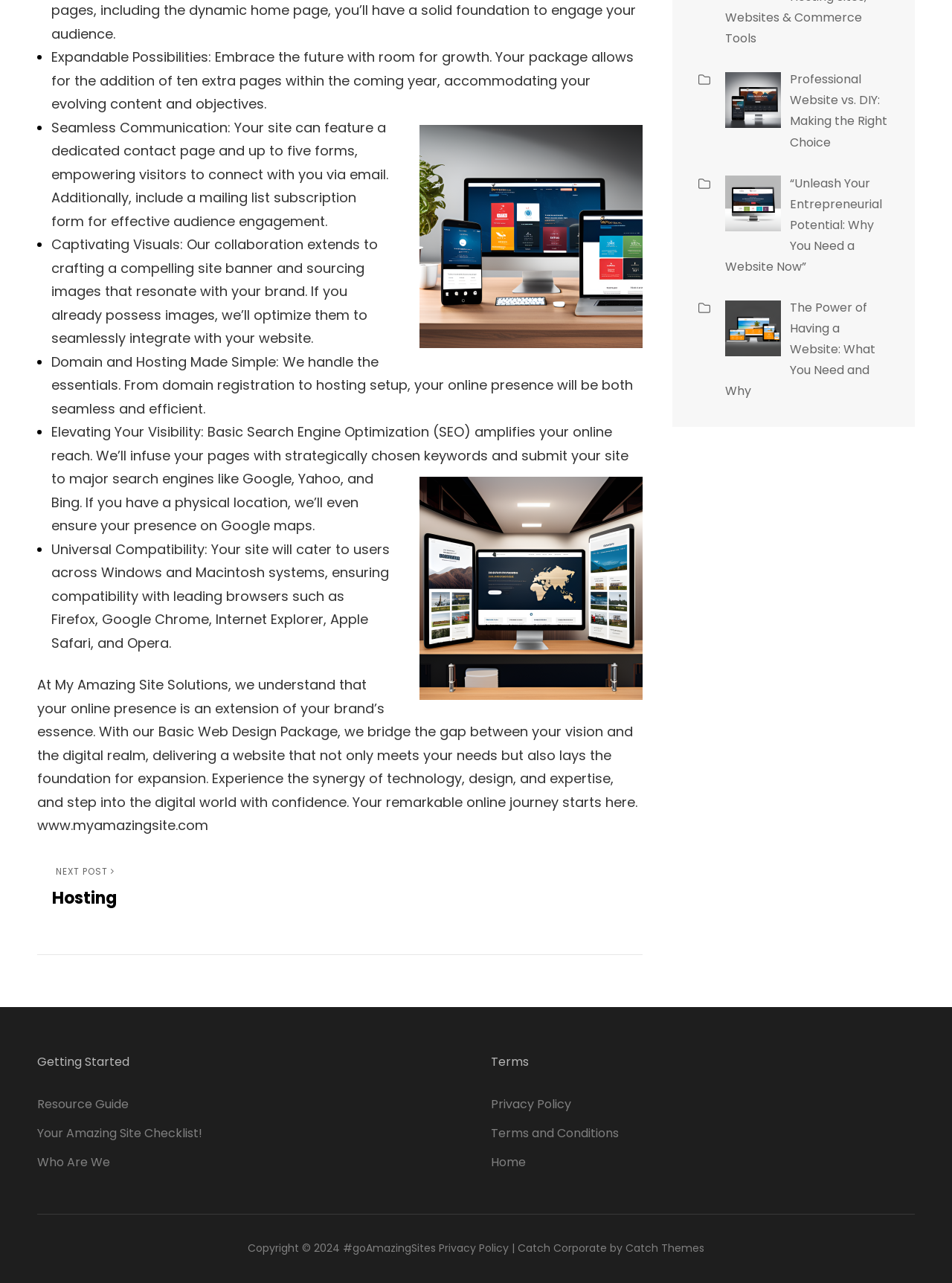Locate the bounding box coordinates of the clickable part needed for the task: "Go to 'Home' page".

[0.516, 0.899, 0.552, 0.913]